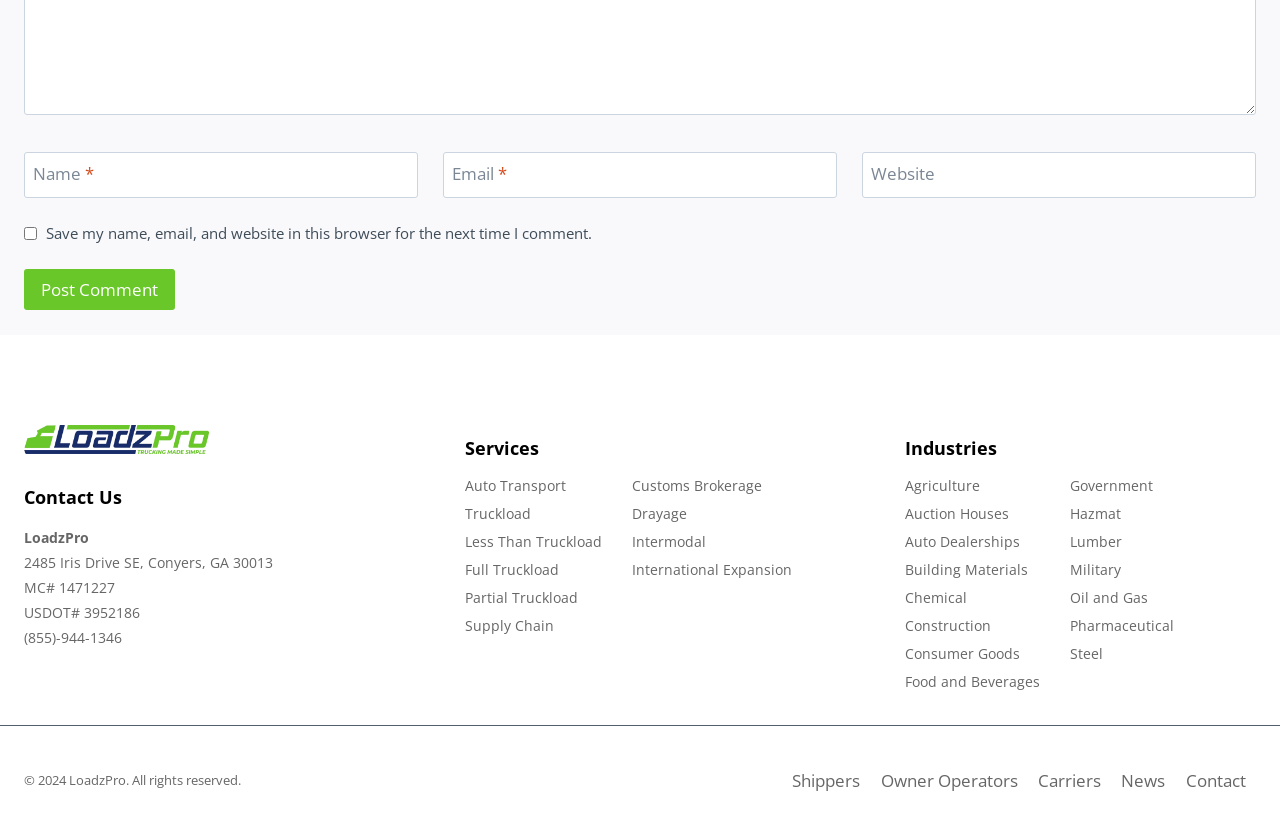Extract the bounding box coordinates for the UI element described as: "Auto Dealerships".

[0.707, 0.642, 0.813, 0.676]